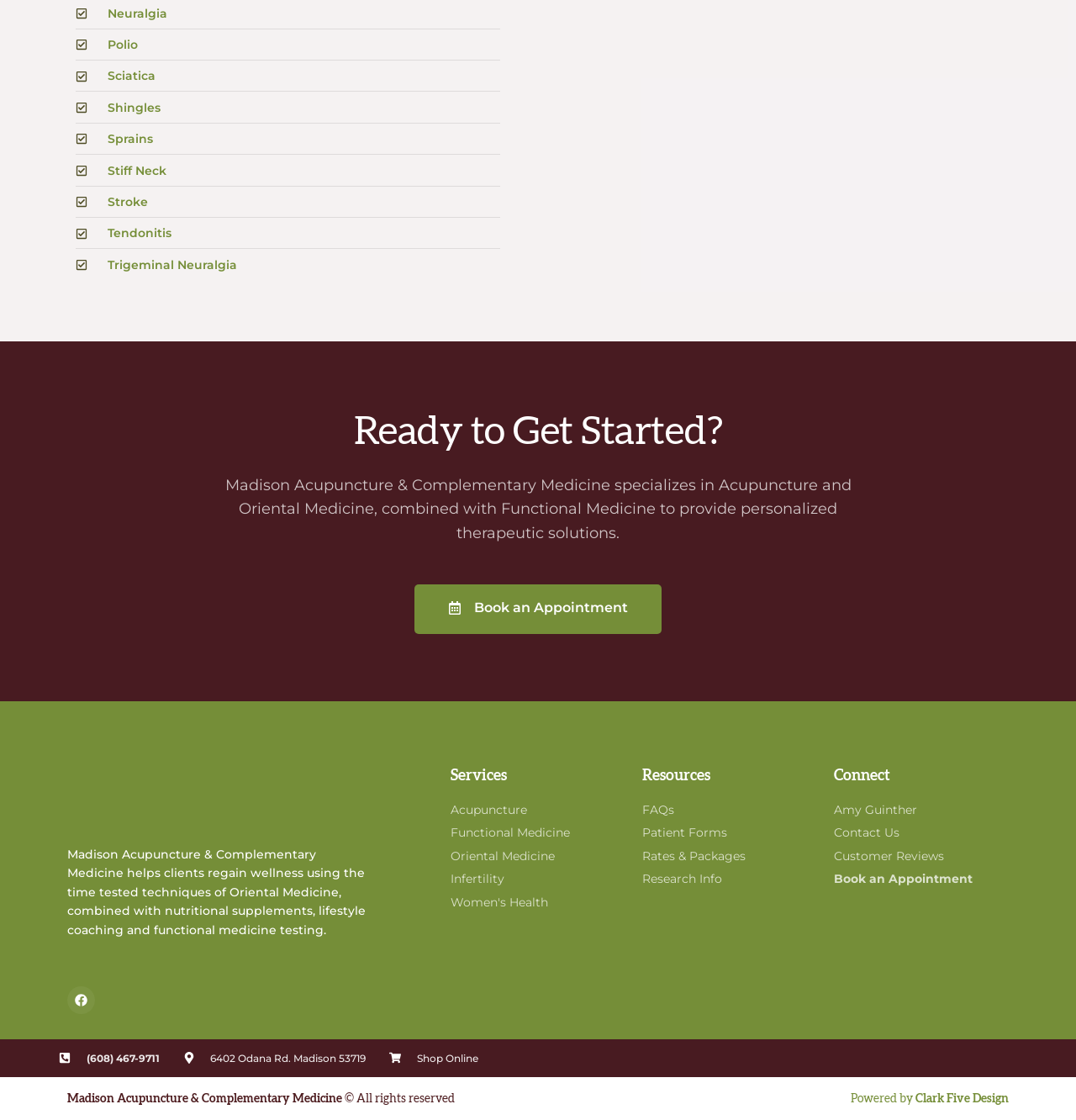Identify the bounding box for the described UI element: "Login or Register".

None